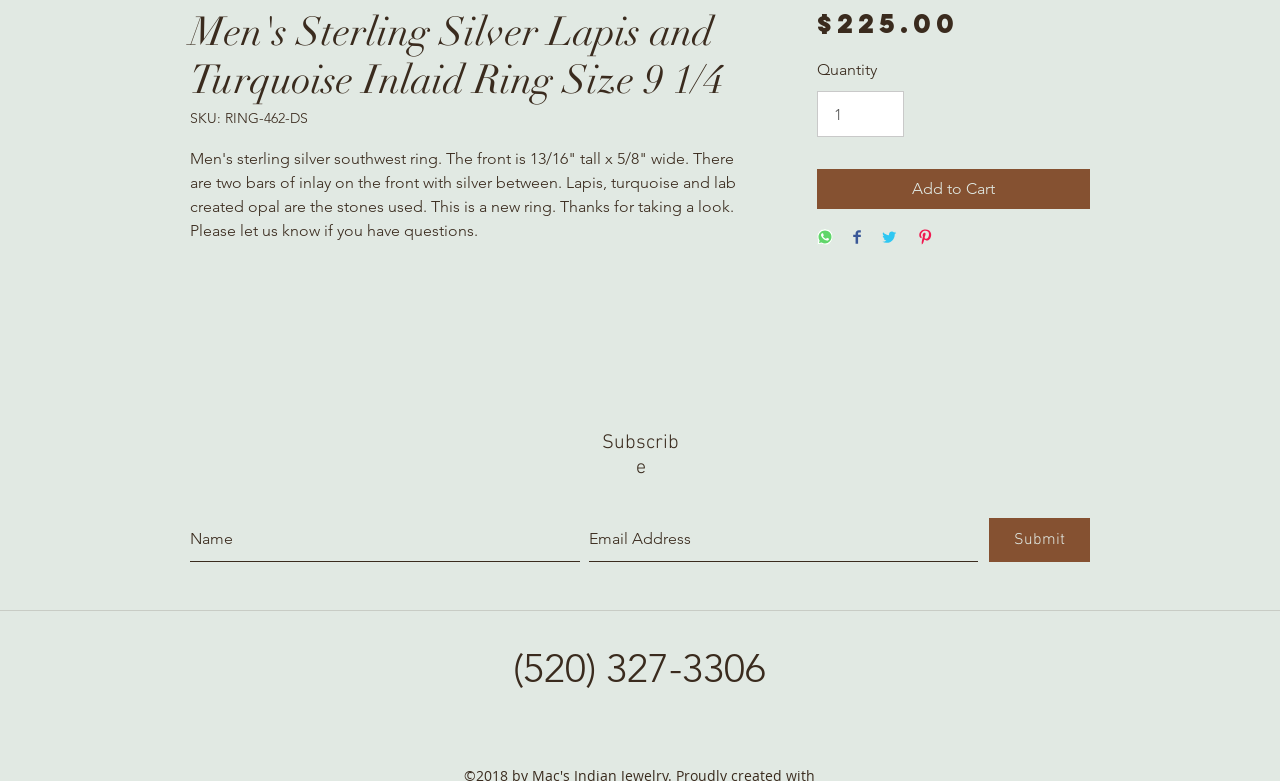Identify the bounding box for the UI element specified in this description: "Submit". The coordinates must be four float numbers between 0 and 1, formatted as [left, top, right, bottom].

[0.773, 0.664, 0.852, 0.72]